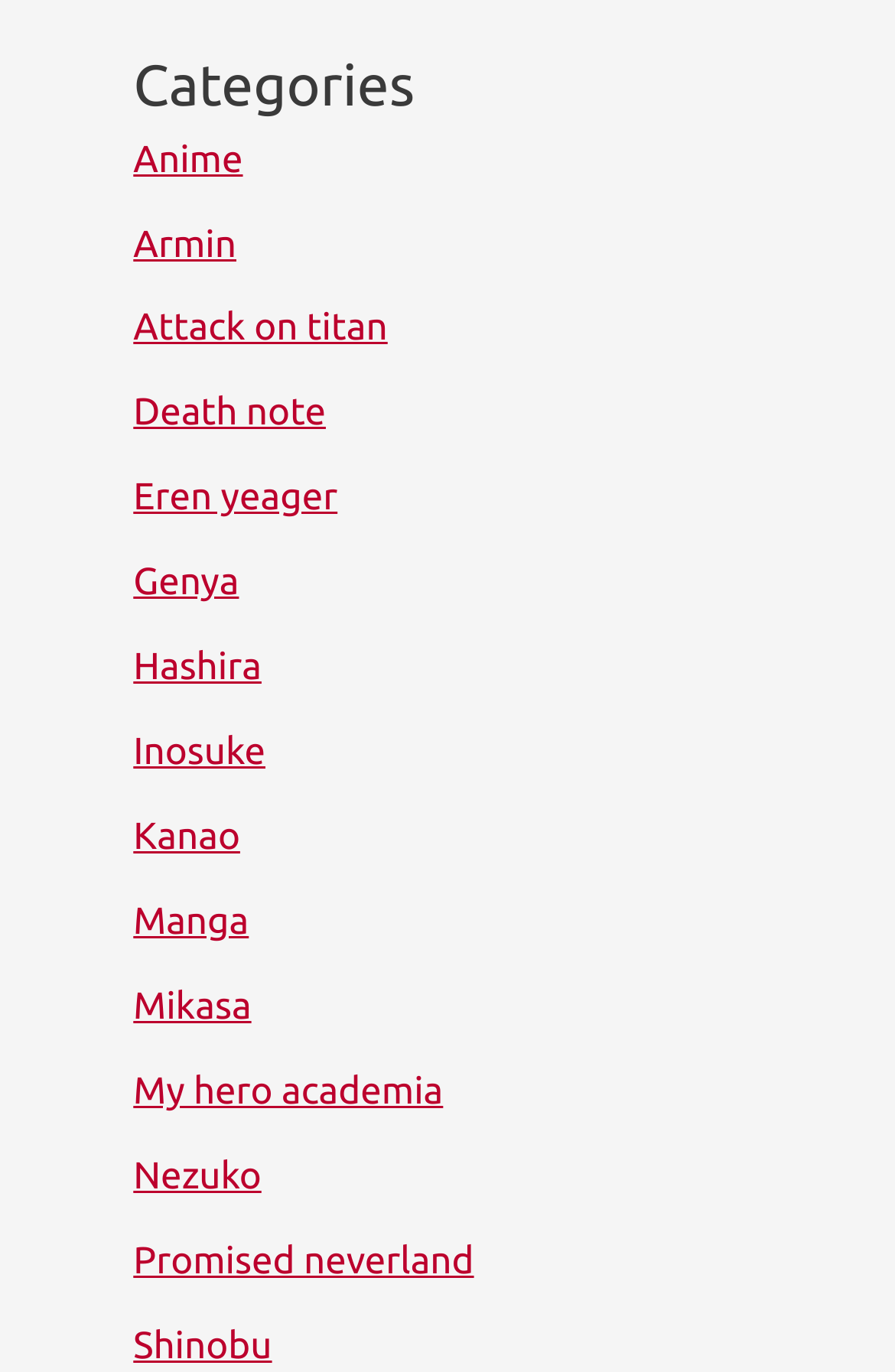Provide the bounding box coordinates of the HTML element this sentence describes: "My hero academia". The bounding box coordinates consist of four float numbers between 0 and 1, i.e., [left, top, right, bottom].

[0.149, 0.781, 0.495, 0.811]